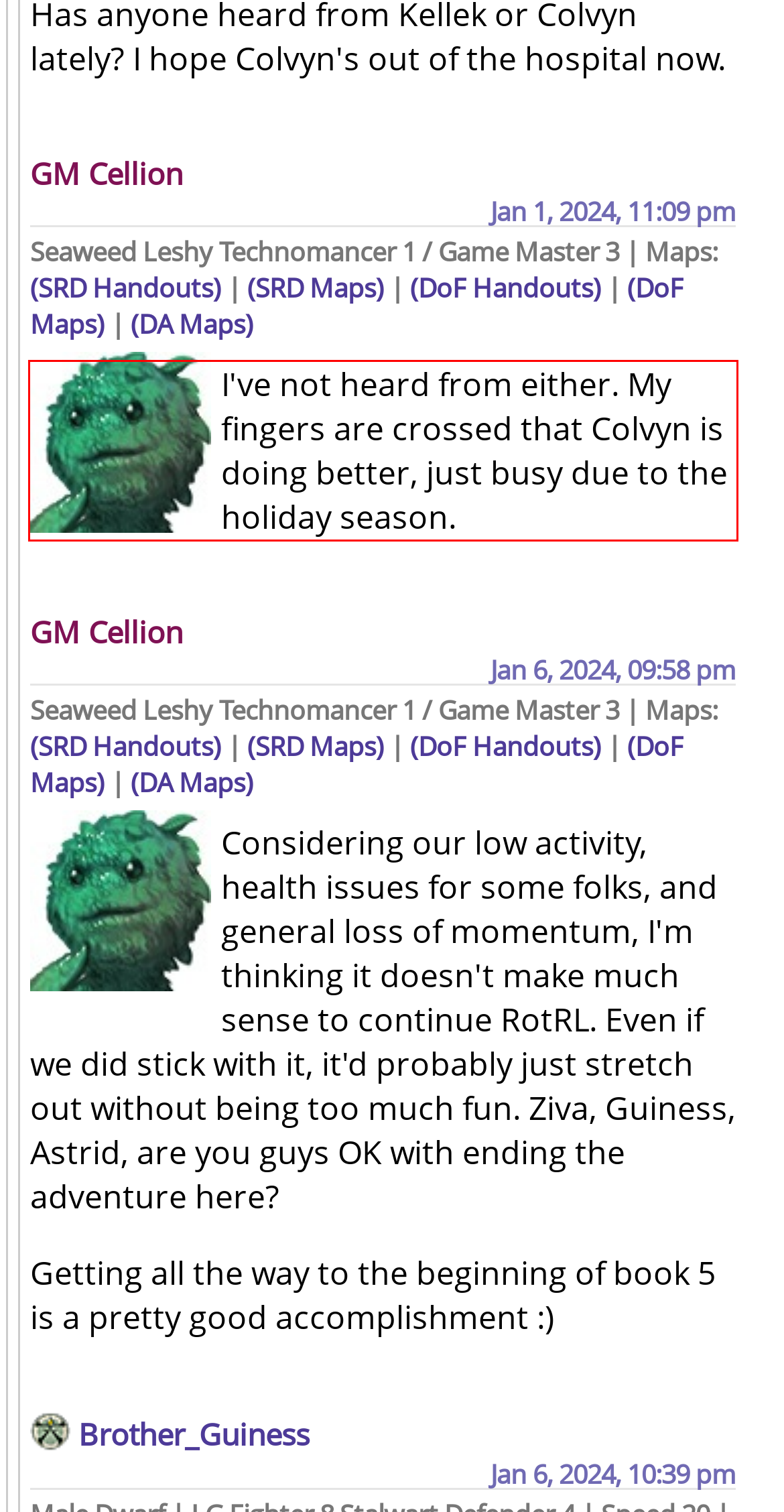Using the webpage screenshot, recognize and capture the text within the red bounding box.

I've not heard from either. My fingers are crossed that Colvyn is doing better, just busy due to the holiday season.